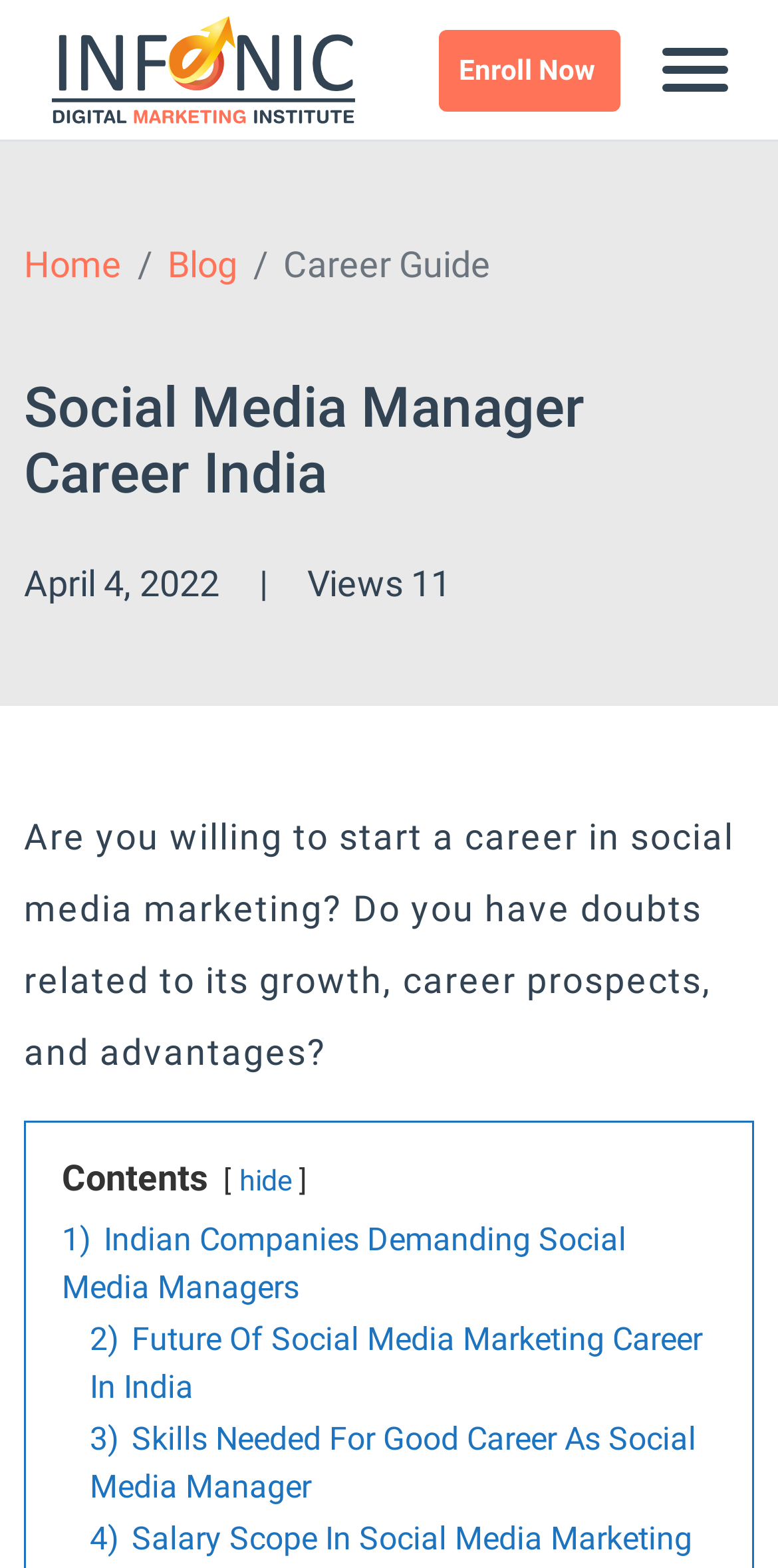Analyze and describe the webpage in a detailed narrative.

The webpage appears to be a career guide for social media managers in India. At the top left, there is a link to an unknown page, and next to it, an "Enroll Now" link. A toggle navigation button is located at the top right. Below these elements, a breadcrumb navigation menu is displayed, containing links to "Home", "Blog", and "Career Guide".

The main heading, "Social Media Manager Career India", is centered at the top of the page. Below it, the date "April 4, 2022" is displayed, followed by a vertical line and the text "Views 11".

The main content of the page starts with a paragraph that asks if the reader is willing to start a career in social media marketing and if they have doubts about its growth, career prospects, and advantages. This paragraph is followed by a "Contents" heading, which is located near the top of the page.

Below the "Contents" heading, there are several links, including "hide", "1) Indian Companies Demanding Social Media Managers", "2) Future Of Social Media Marketing Career In India", and "3) Skills Needed For Good Career As Social Media Manager". These links are arranged vertically, with the "hide" link located above the numbered links.